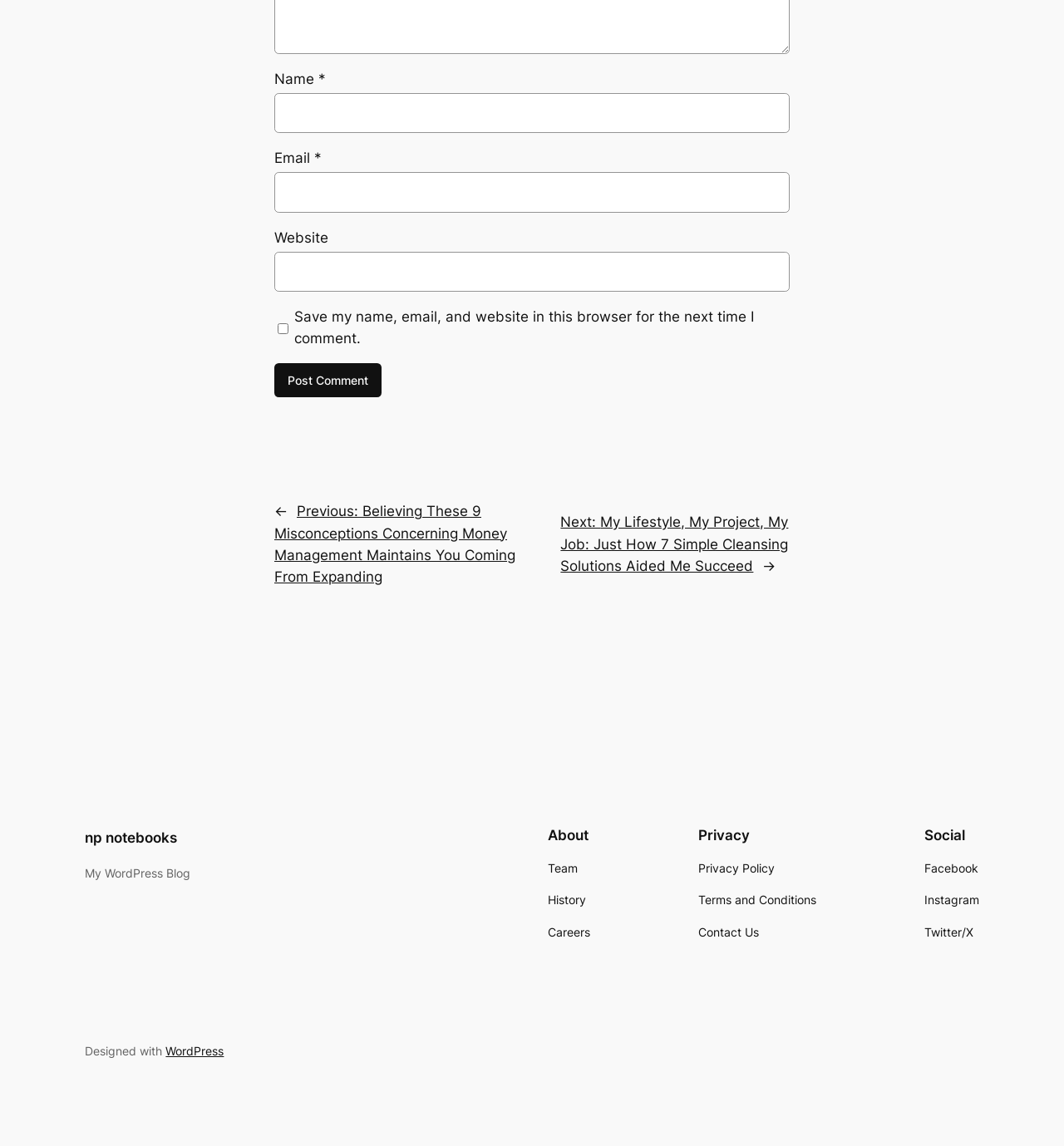Please find the bounding box coordinates in the format (top-left x, top-left y, bottom-right x, bottom-right y) for the given element description. Ensure the coordinates are floating point numbers between 0 and 1. Description: Careers

[0.515, 0.805, 0.555, 0.822]